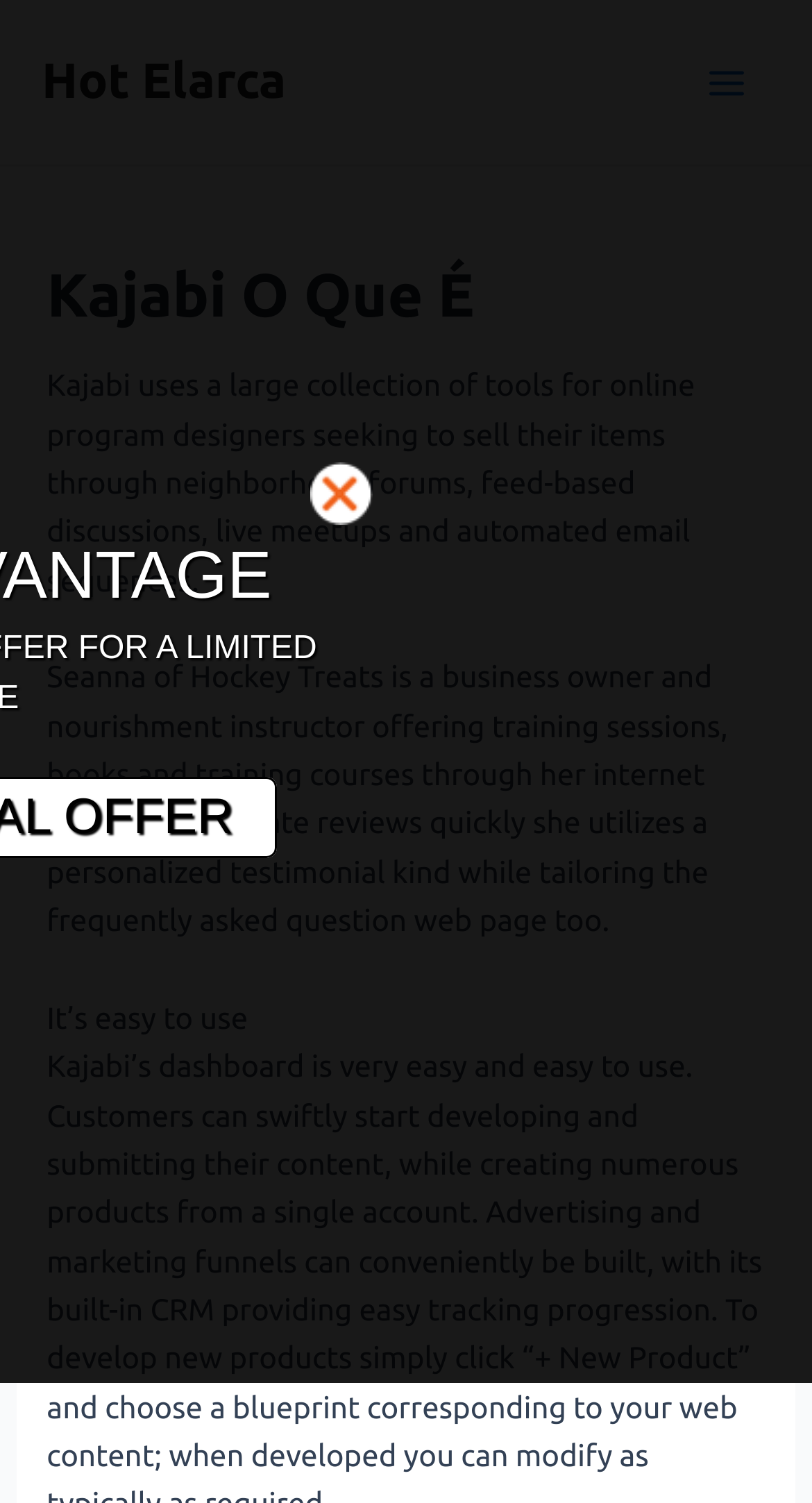Detail the features and information presented on the webpage.

This webpage is about Kajabi O Que É, a platform that provides tools for online program designers to sell their products. At the top left of the page, there is a link to "Hot Elarca". On the top right, there is a button labeled "Main Menu" with an image beside it. 

Below the top section, there is a header with the title "Kajabi O Que É". Underneath the title, there is a paragraph of text that describes Kajabi's features, including its use of online tools for selling products through various channels. 

Following this paragraph, there is another paragraph that provides an example of a business owner, Seanna of Hockey Treats, who uses Kajabi to accumulate reviews and tailor her website's frequently asked question page. 

Further down, there is a short sentence stating that Kajabi is easy to use. On the right side of the page, there is an unlabeled link.